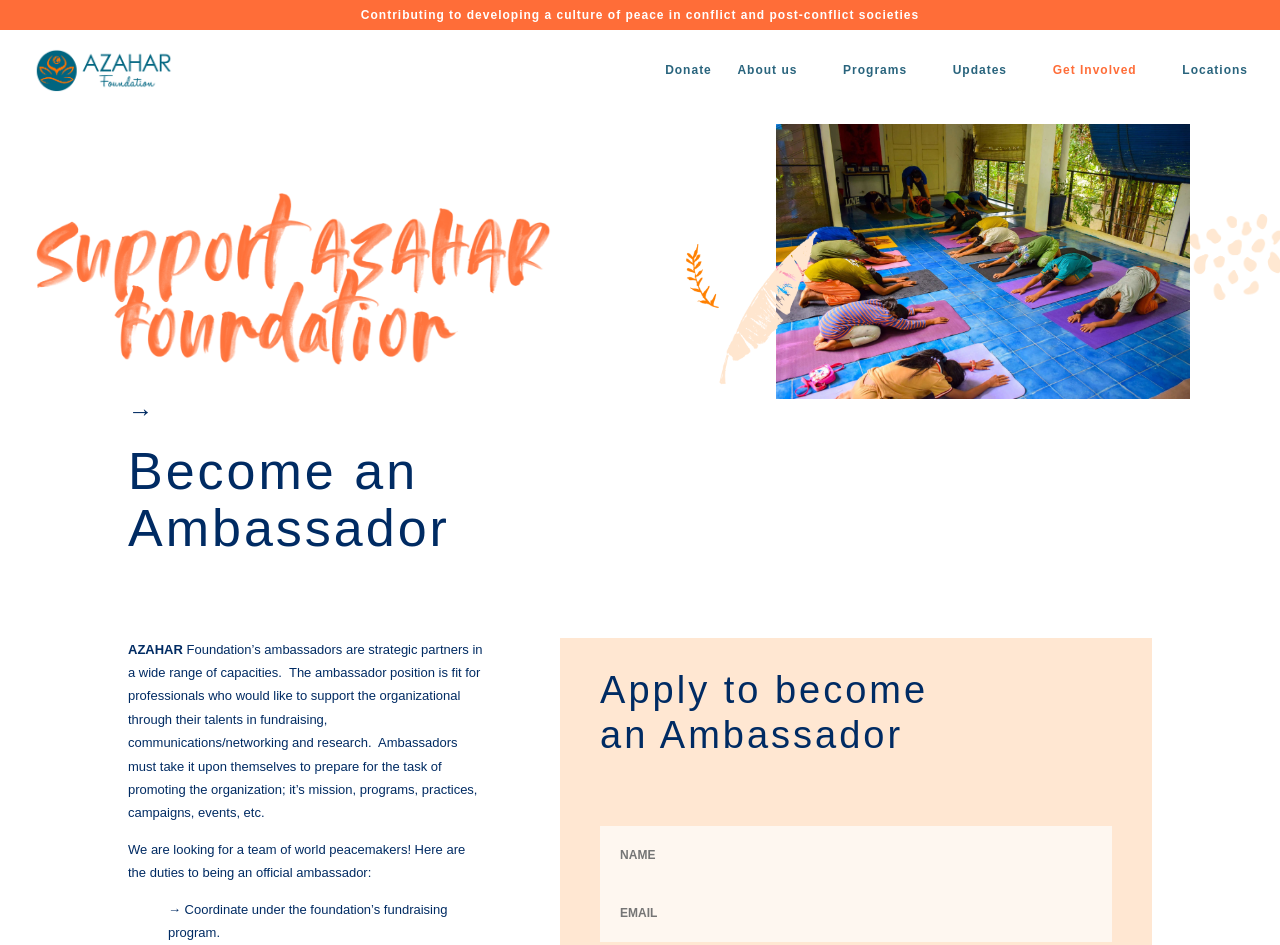What is the organization's goal?
Provide a detailed and well-explained answer to the question.

The webpage mentions that the organization is contributing to developing a culture of peace in conflict and post-conflict societies, indicating that this is one of its primary goals.